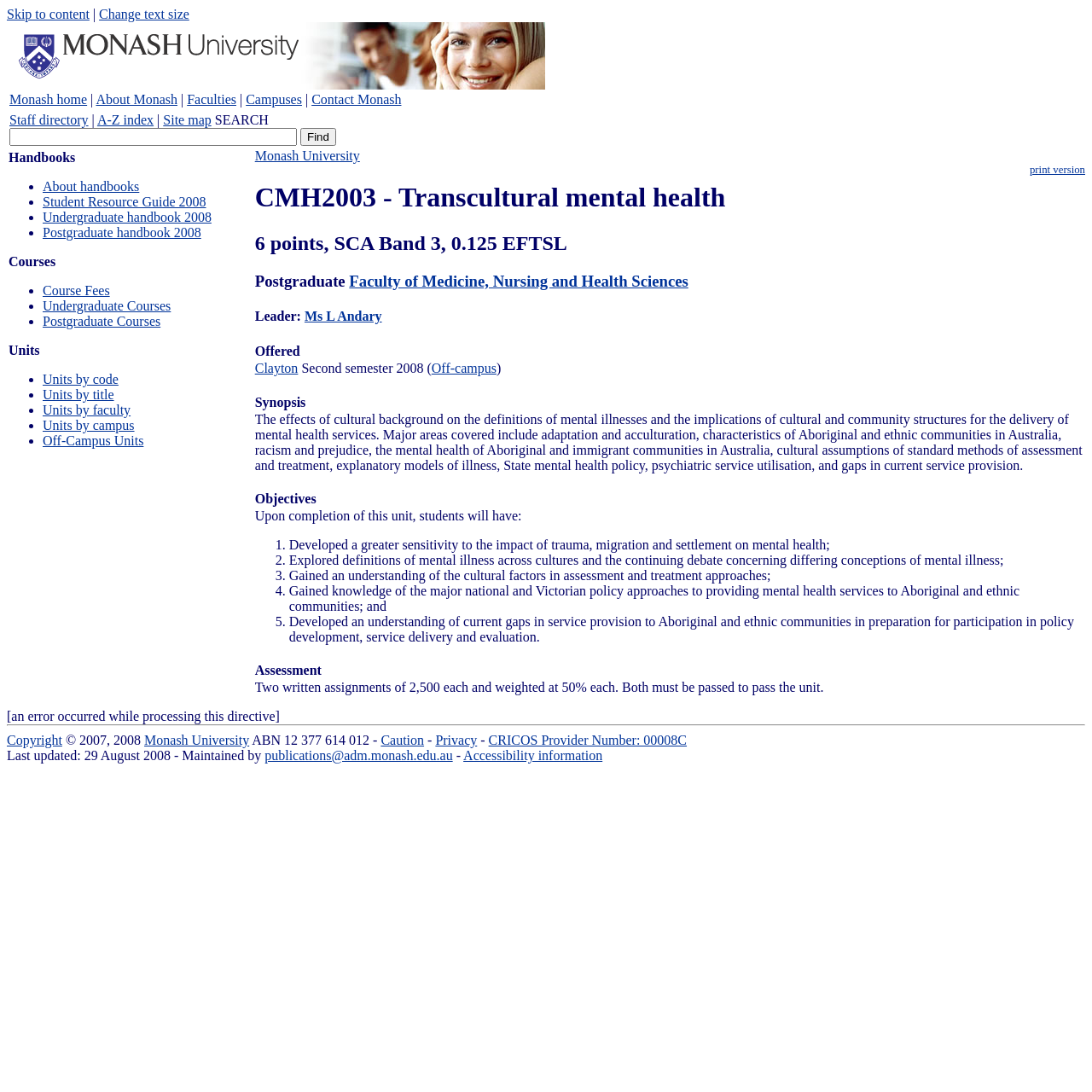What is the mode of delivery for the unit in second semester 2008?
Using the picture, provide a one-word or short phrase answer.

Off-campus